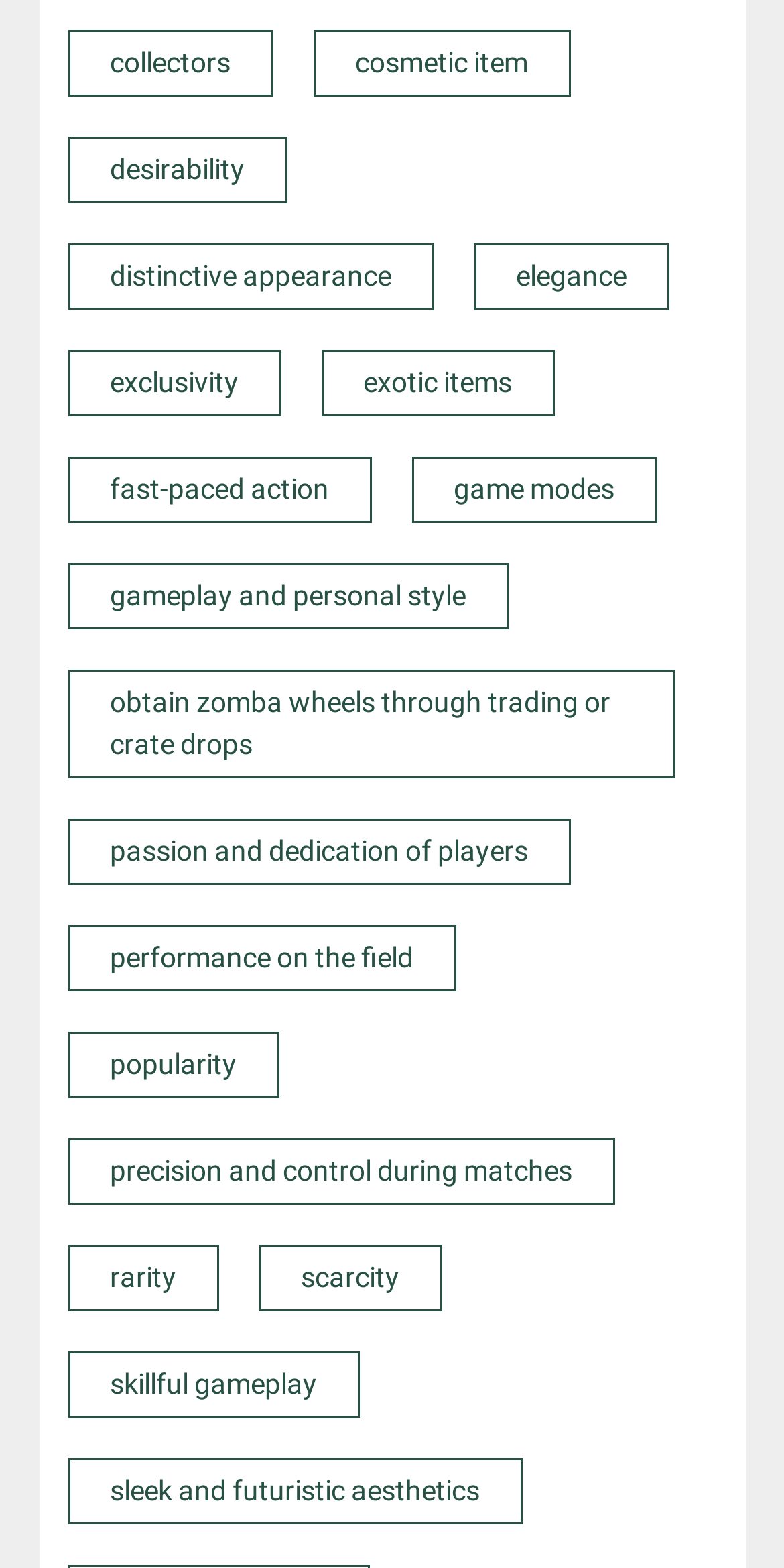What is the first link on the webpage?
Using the picture, provide a one-word or short phrase answer.

collectors